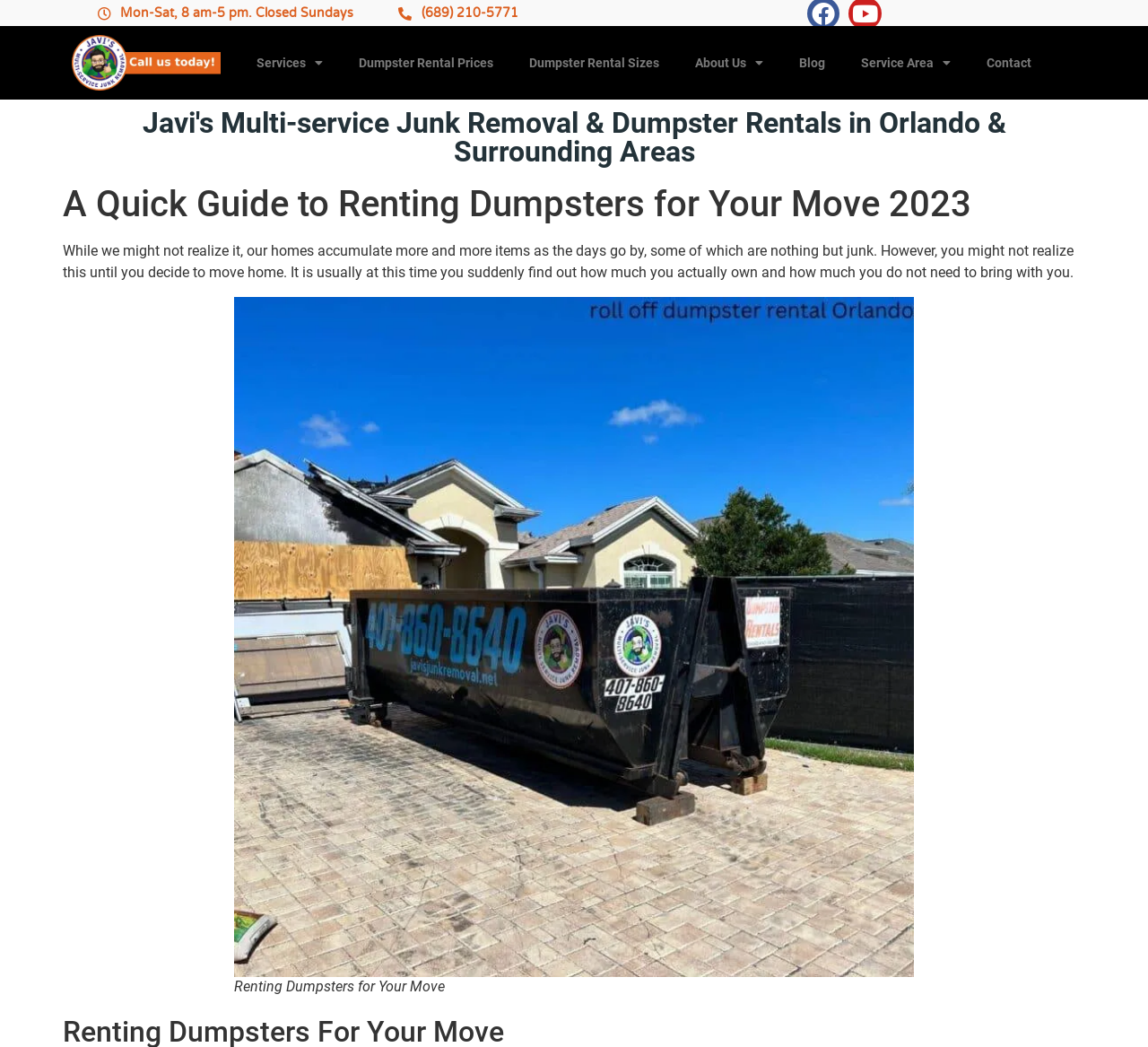Using the description "Dumpster Rental Prices", locate and provide the bounding box of the UI element.

[0.297, 0.04, 0.445, 0.08]